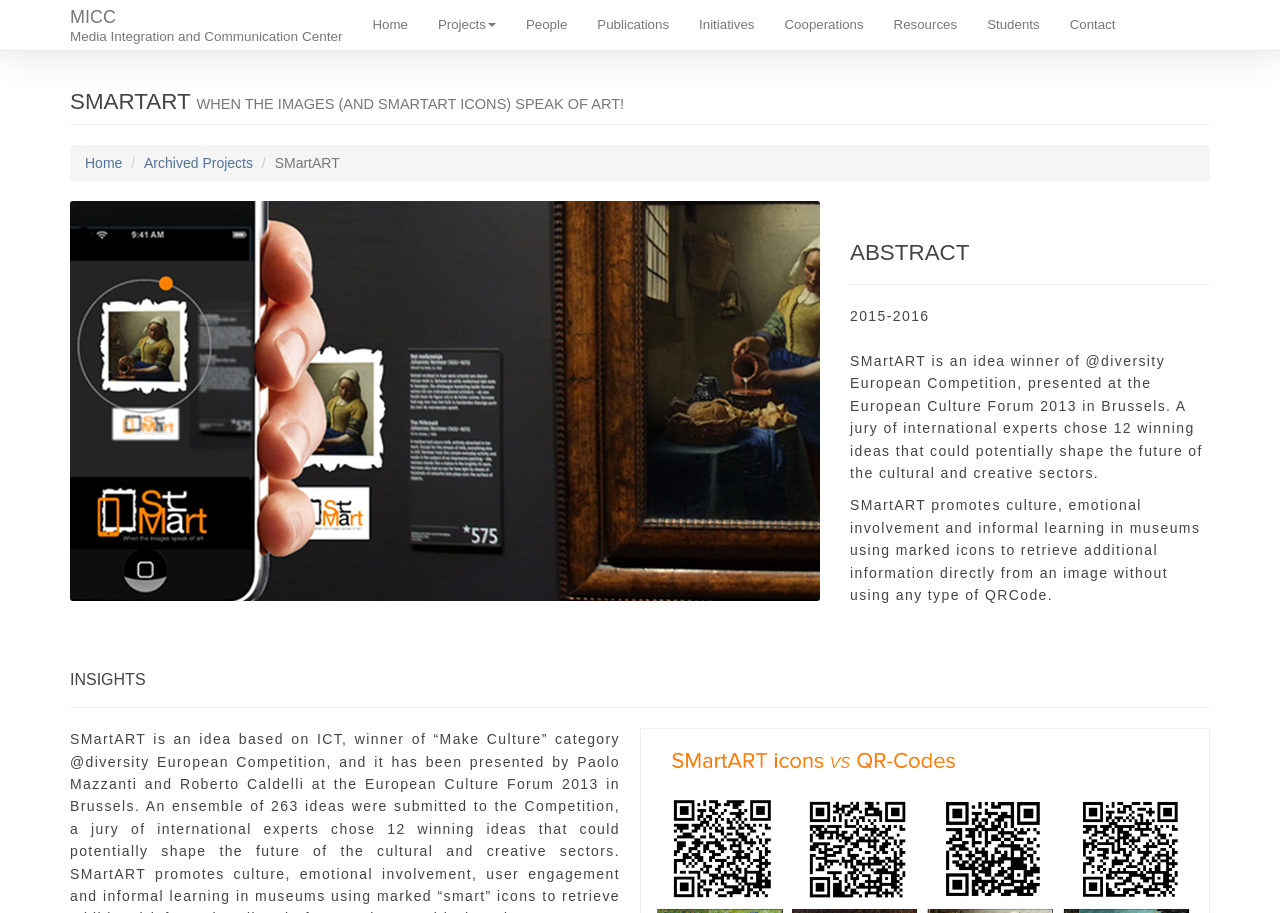Using the image as a reference, answer the following question in as much detail as possible:
What is the topic of the project described on the webpage?

The topic of the project described on the webpage is SMartART, which is an idea winner of the @diversity European Competition, as mentioned in the text 'SMartART is an idea winner of @diversity European Competition, presented at the European Culture Forum 2013 in Brussels.'